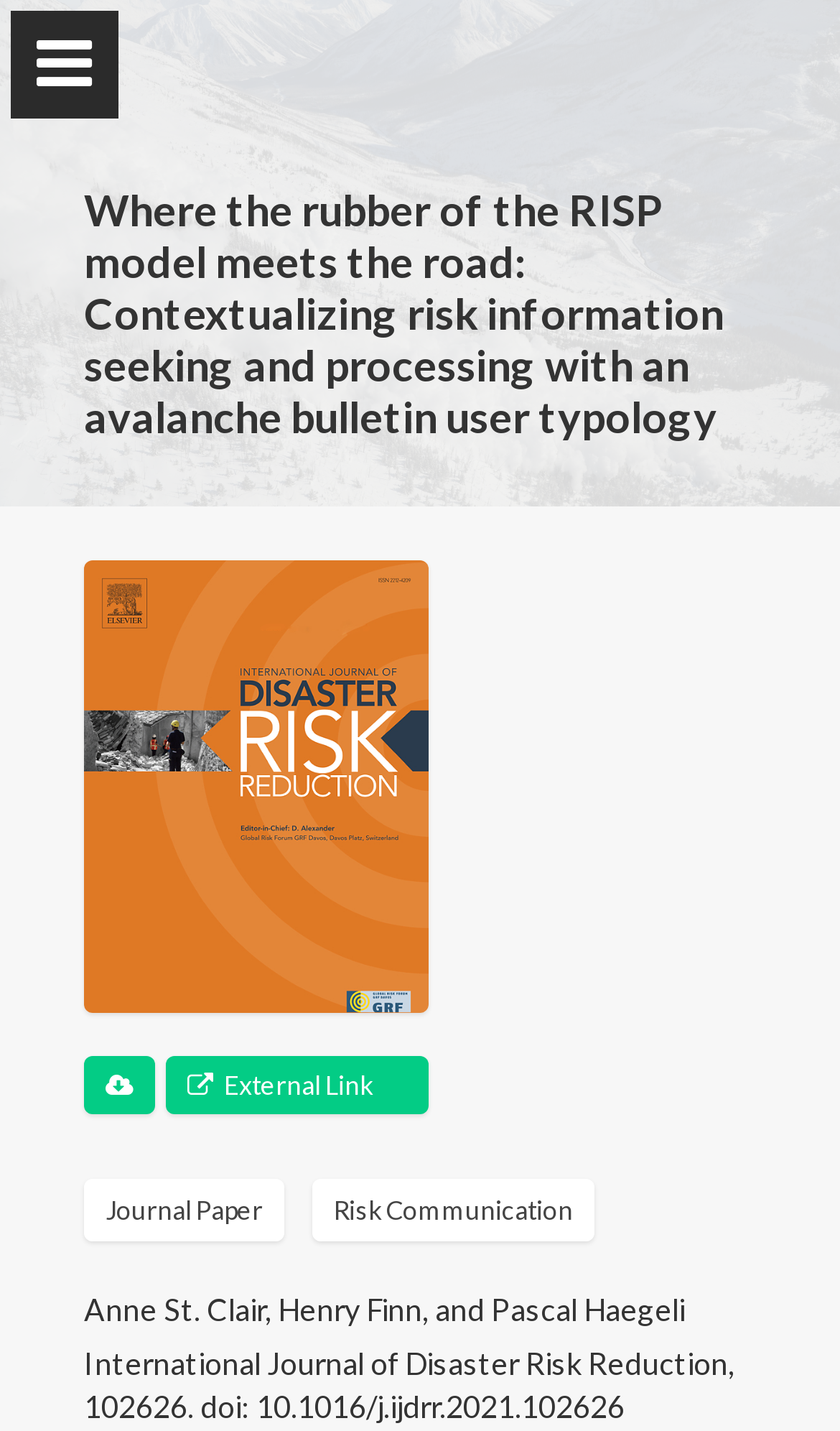Please identify the bounding box coordinates of the clickable area that will allow you to execute the instruction: "Contact us through email".

None